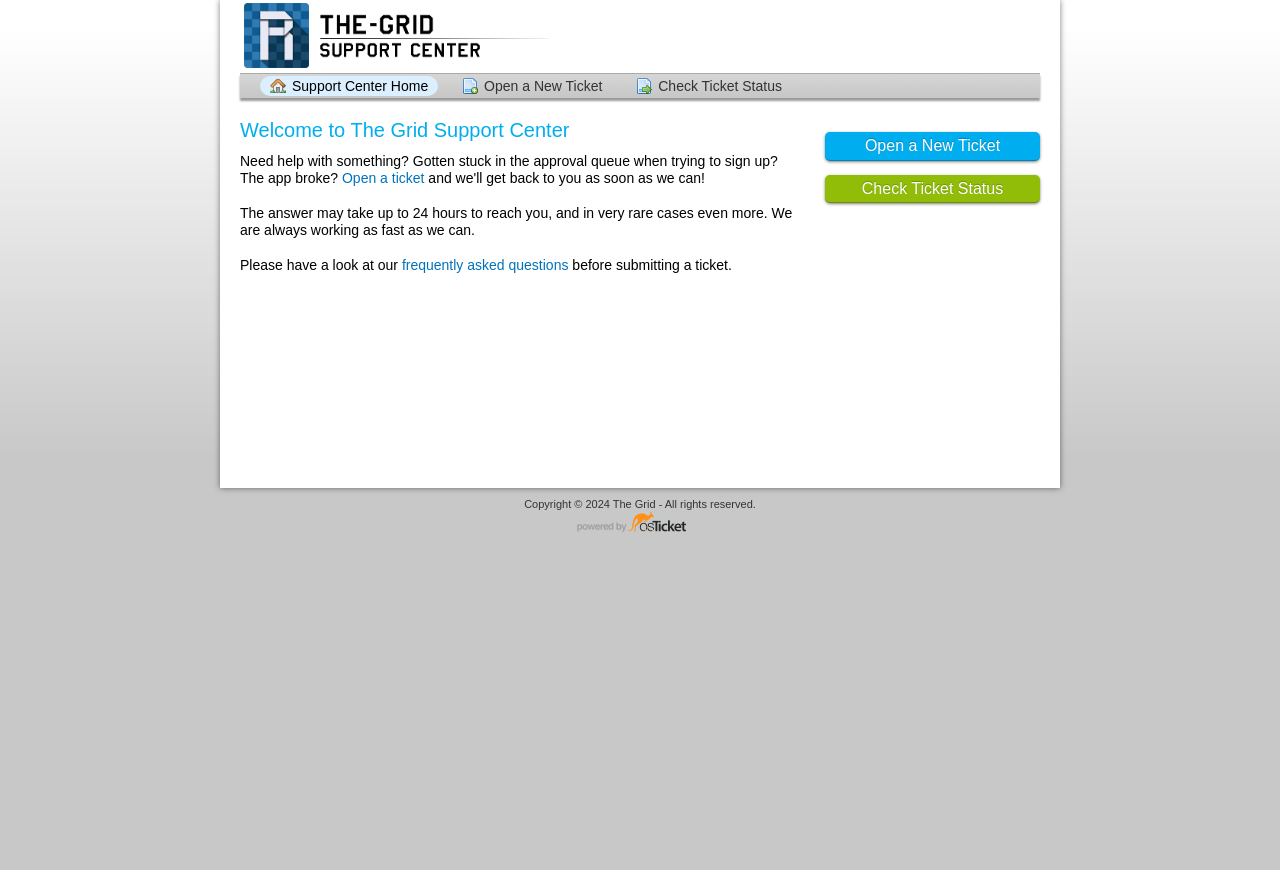What is recommended to do before submitting a ticket?
Answer the question with a single word or phrase by looking at the picture.

check FAQs